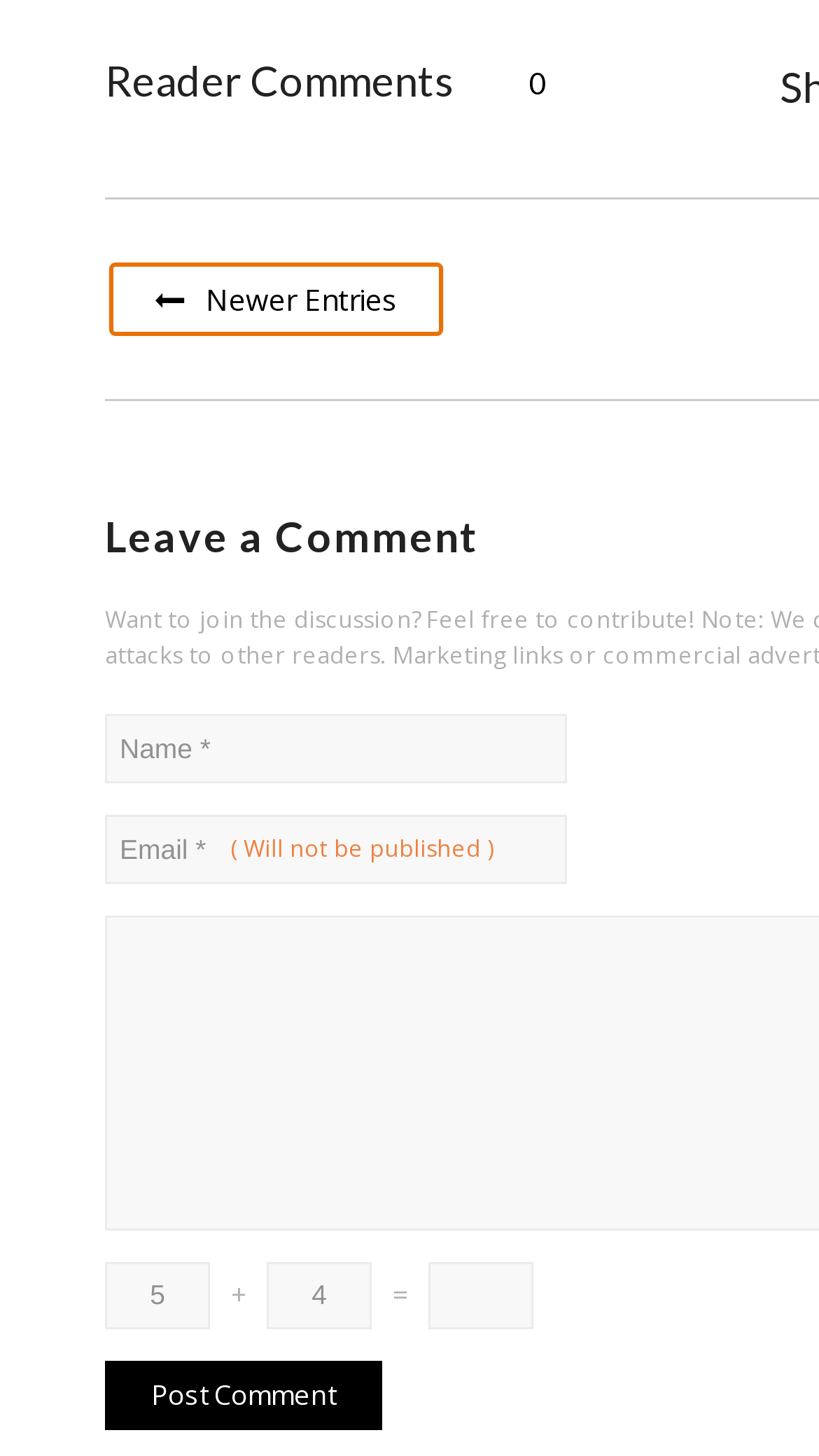Please reply with a single word or brief phrase to the question: 
What is the text next to the '+' symbol?

=